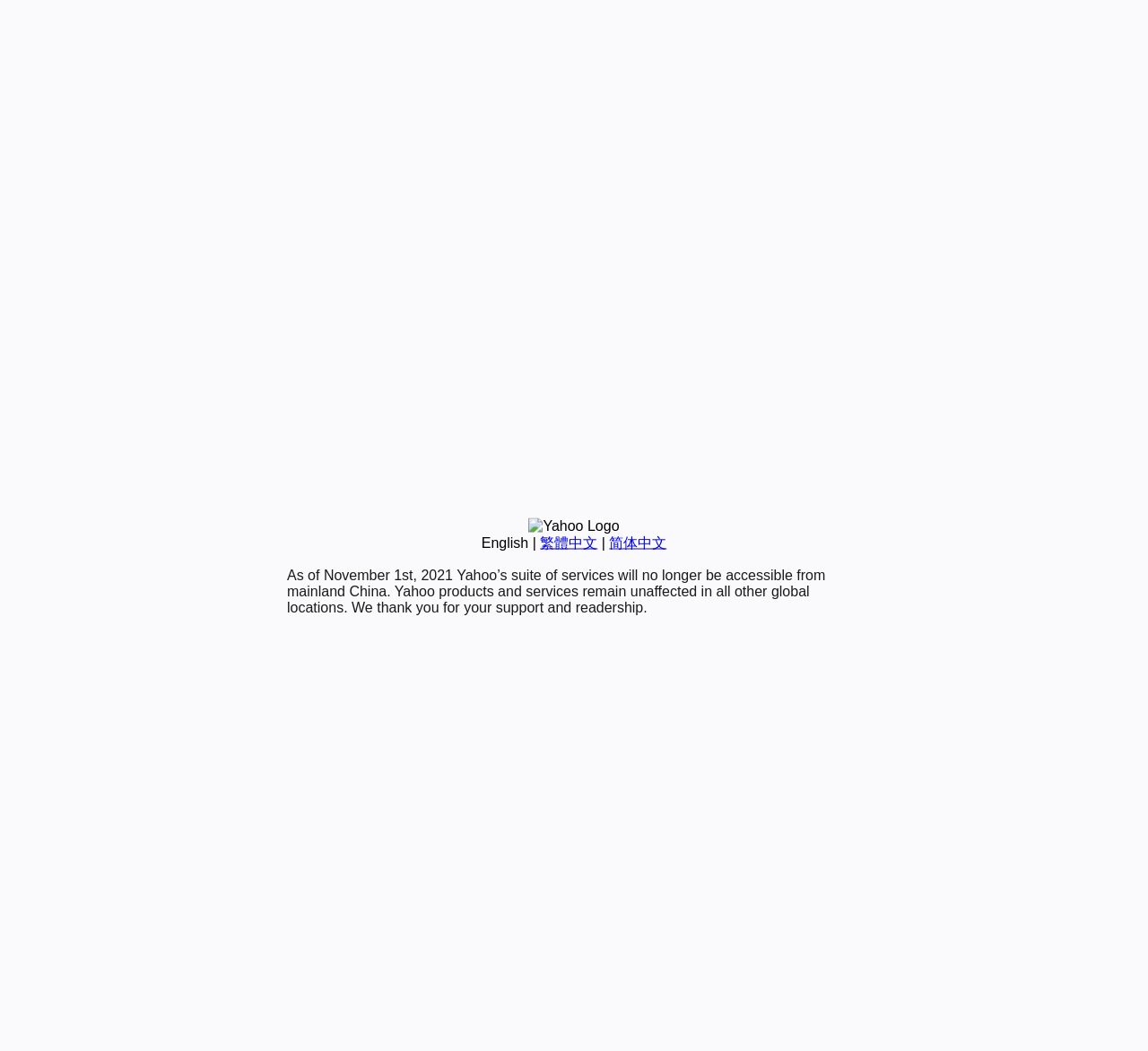Given the element description, predict the bounding box coordinates in the format (top-left x, top-left y, bottom-right x, bottom-right y). Make sure all values are between 0 and 1. Here is the element description: 繁體中文

[0.47, 0.509, 0.52, 0.523]